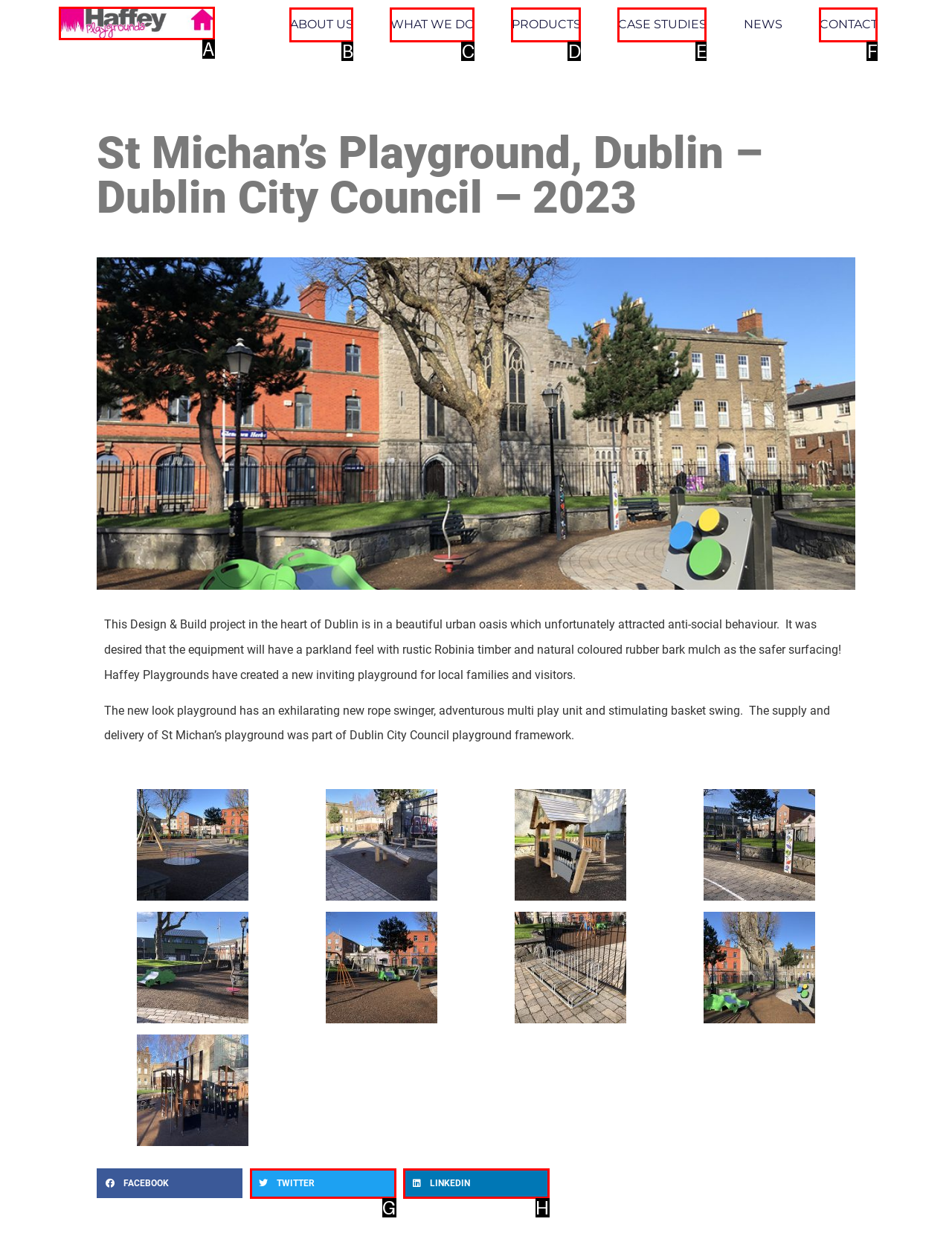Tell me the letter of the UI element I should click to accomplish the task: View the playground image graphic Pink based on the choices provided in the screenshot.

A